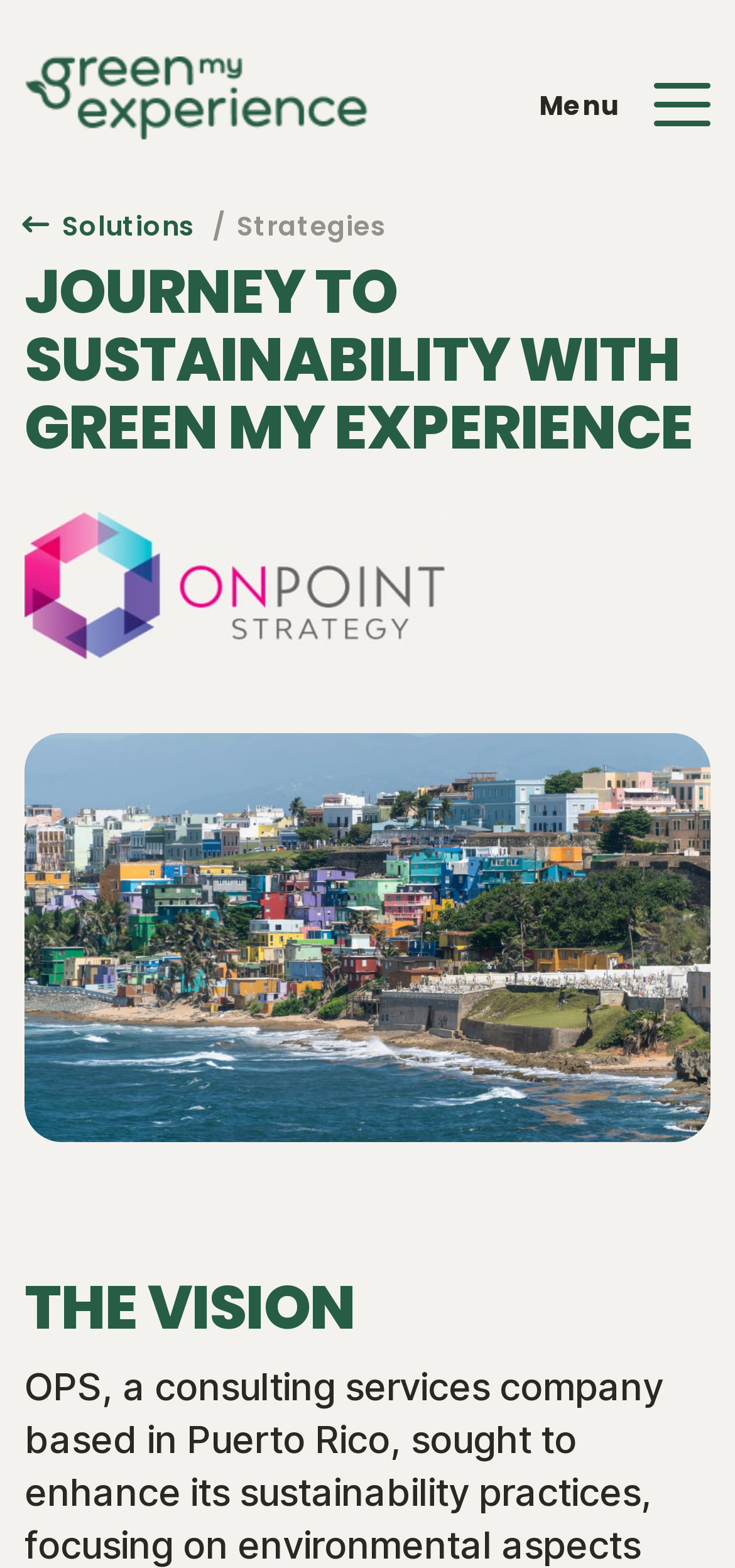Provide the bounding box coordinates of the HTML element described by the text: "Solutions". The coordinates should be in the format [left, top, right, bottom] with values between 0 and 1.

[0.033, 0.125, 0.289, 0.164]